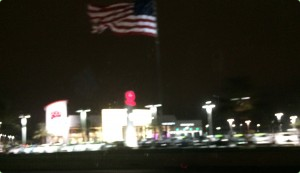What enhances the sense of activity in the setting?
Answer the question with a single word or phrase, referring to the image.

Illuminated vehicles